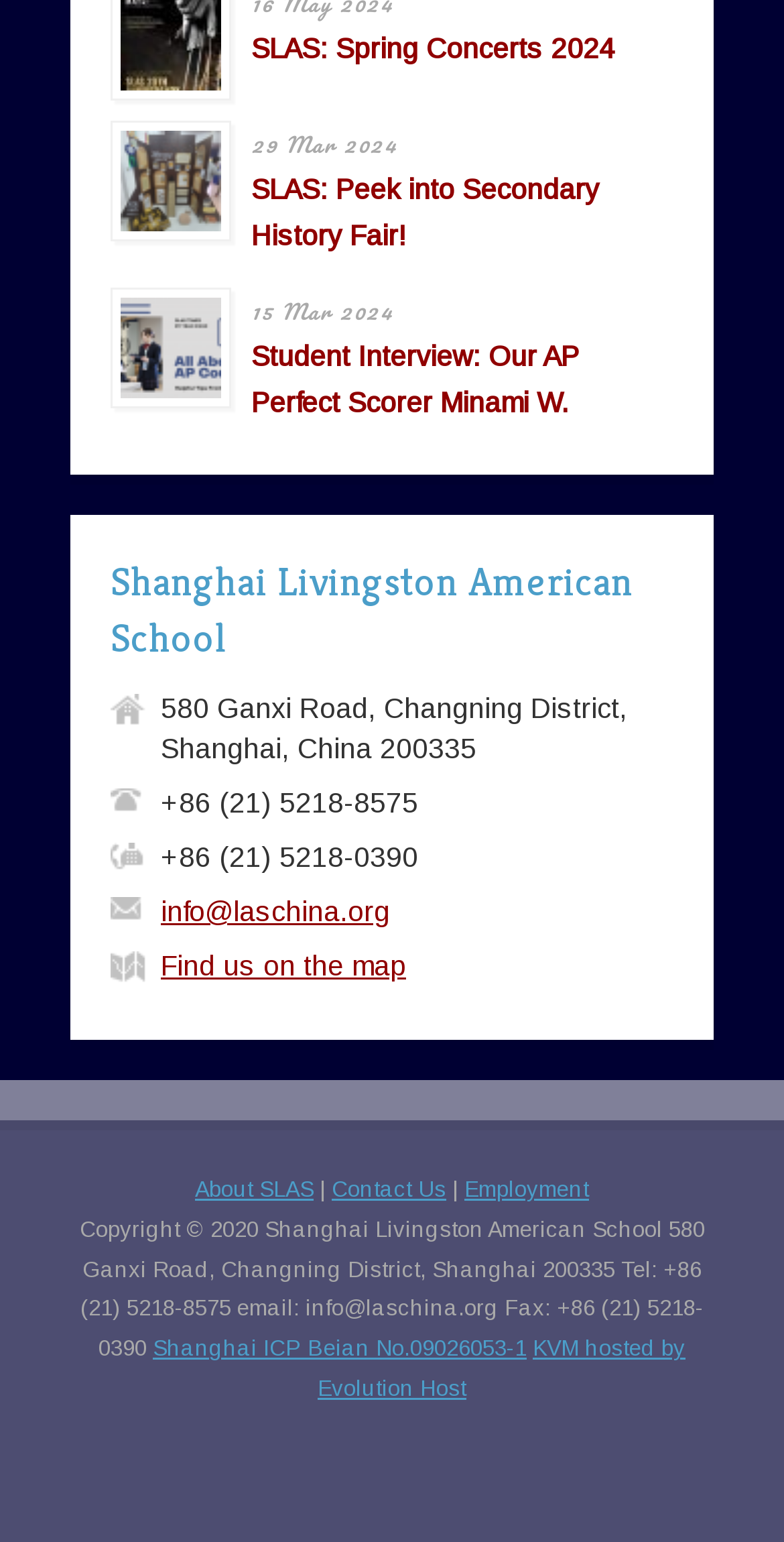What is the email address of the school?
Give a one-word or short-phrase answer derived from the screenshot.

info@laschina.org